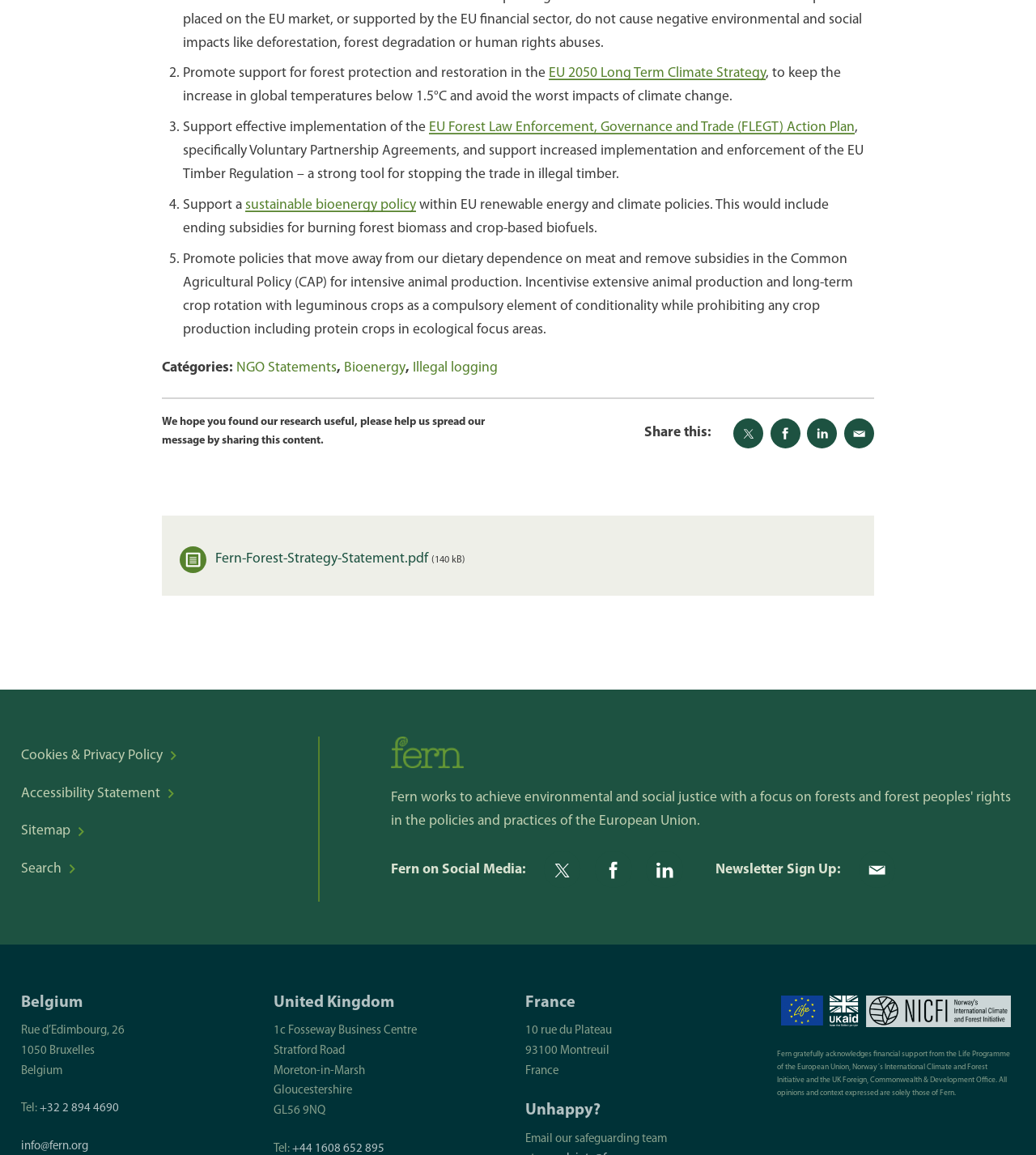Find the bounding box coordinates of the element to click in order to complete the given instruction: "Share on Twitter."

[0.708, 0.362, 0.737, 0.388]